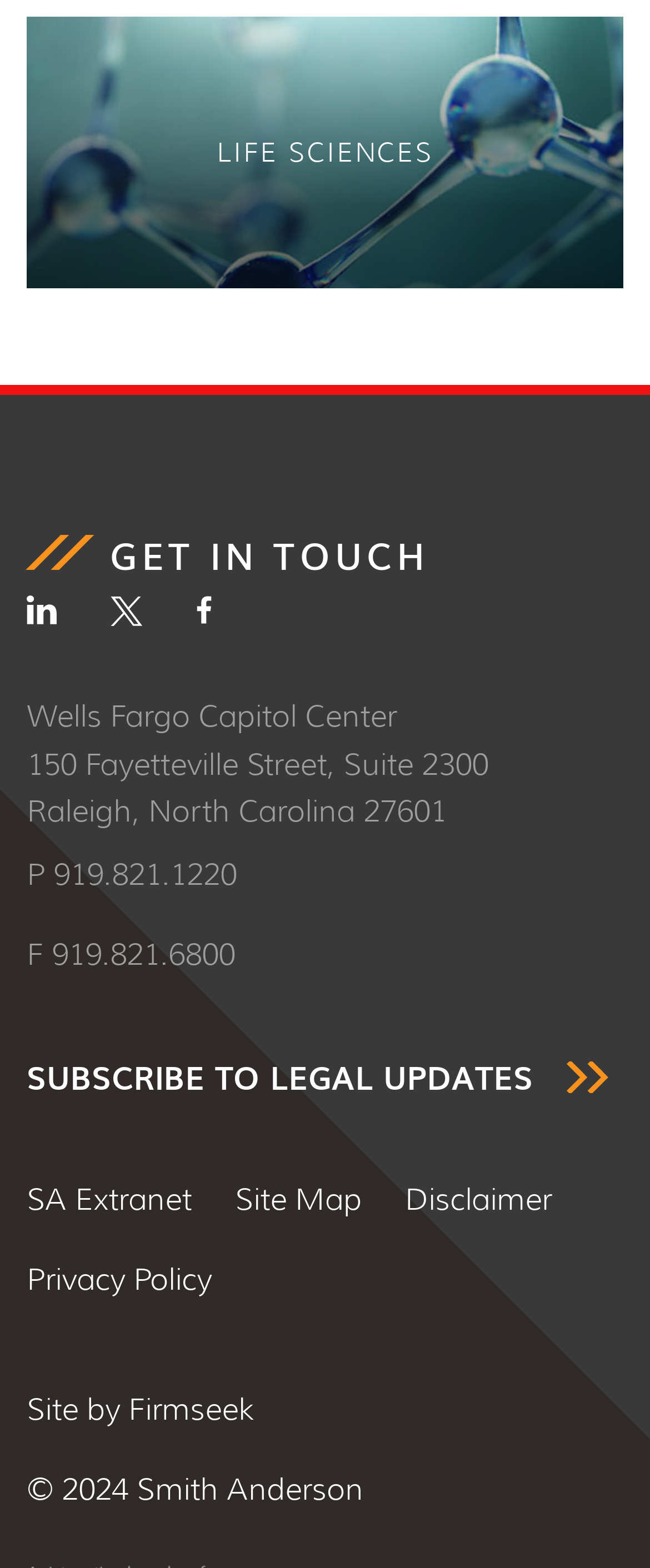Select the bounding box coordinates of the element I need to click to carry out the following instruction: "Call the office phone number".

[0.041, 0.533, 0.364, 0.584]